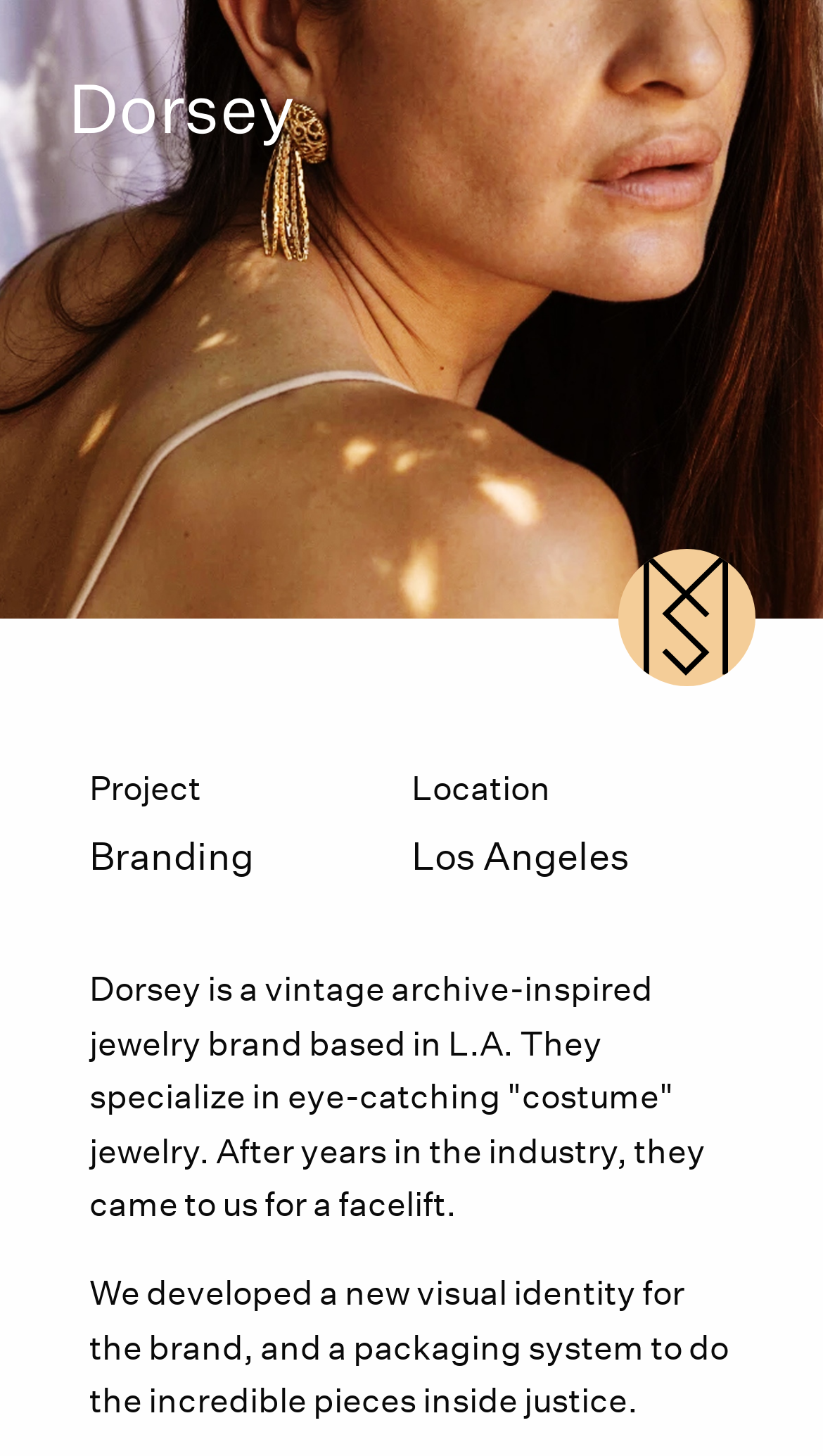Please find the bounding box coordinates of the section that needs to be clicked to achieve this instruction: "Visit the Shop page".

[0.083, 0.647, 0.917, 0.692]